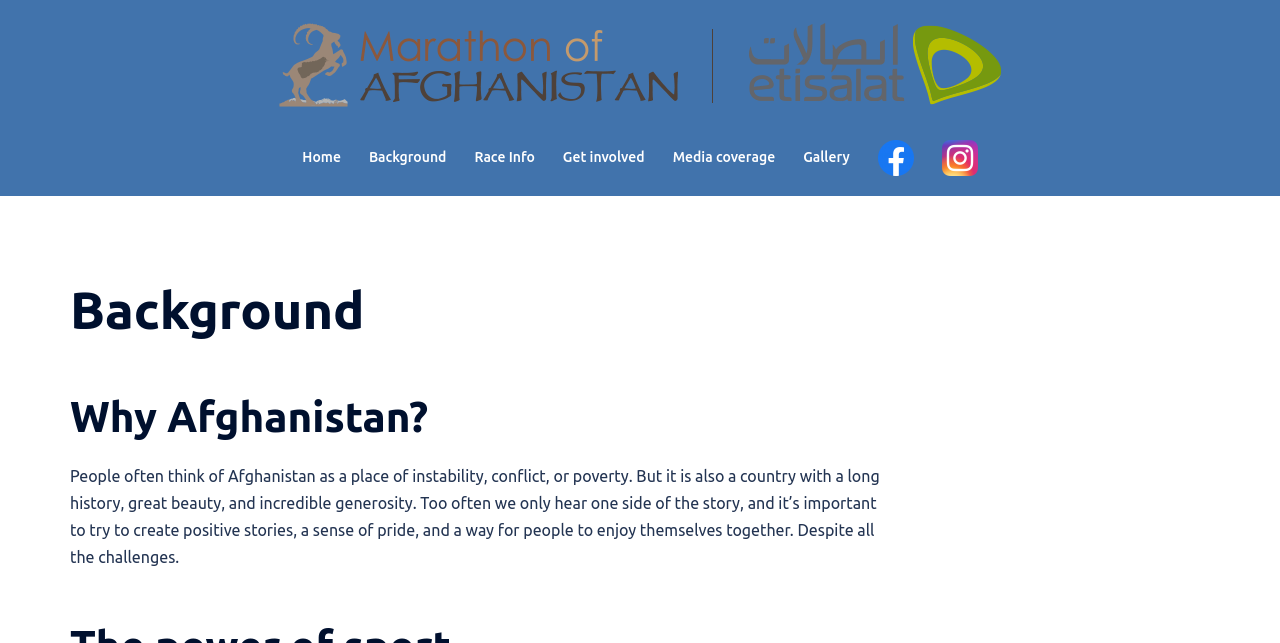Please find the bounding box coordinates for the clickable element needed to perform this instruction: "Click on Get involved".

[0.44, 0.227, 0.504, 0.264]